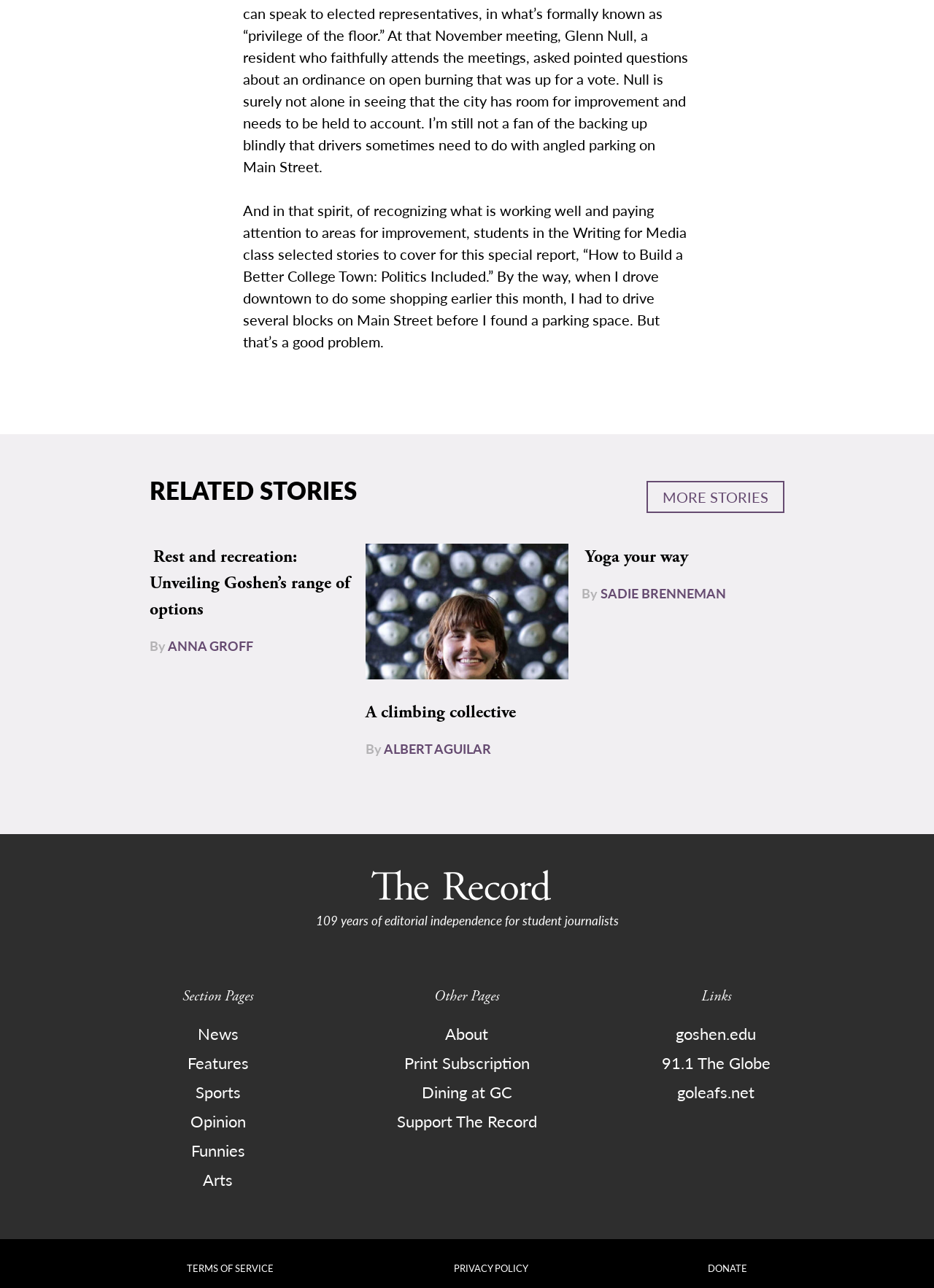Pinpoint the bounding box coordinates of the clickable element to carry out the following instruction: "Visit the about page."

[0.4, 0.791, 0.6, 0.814]